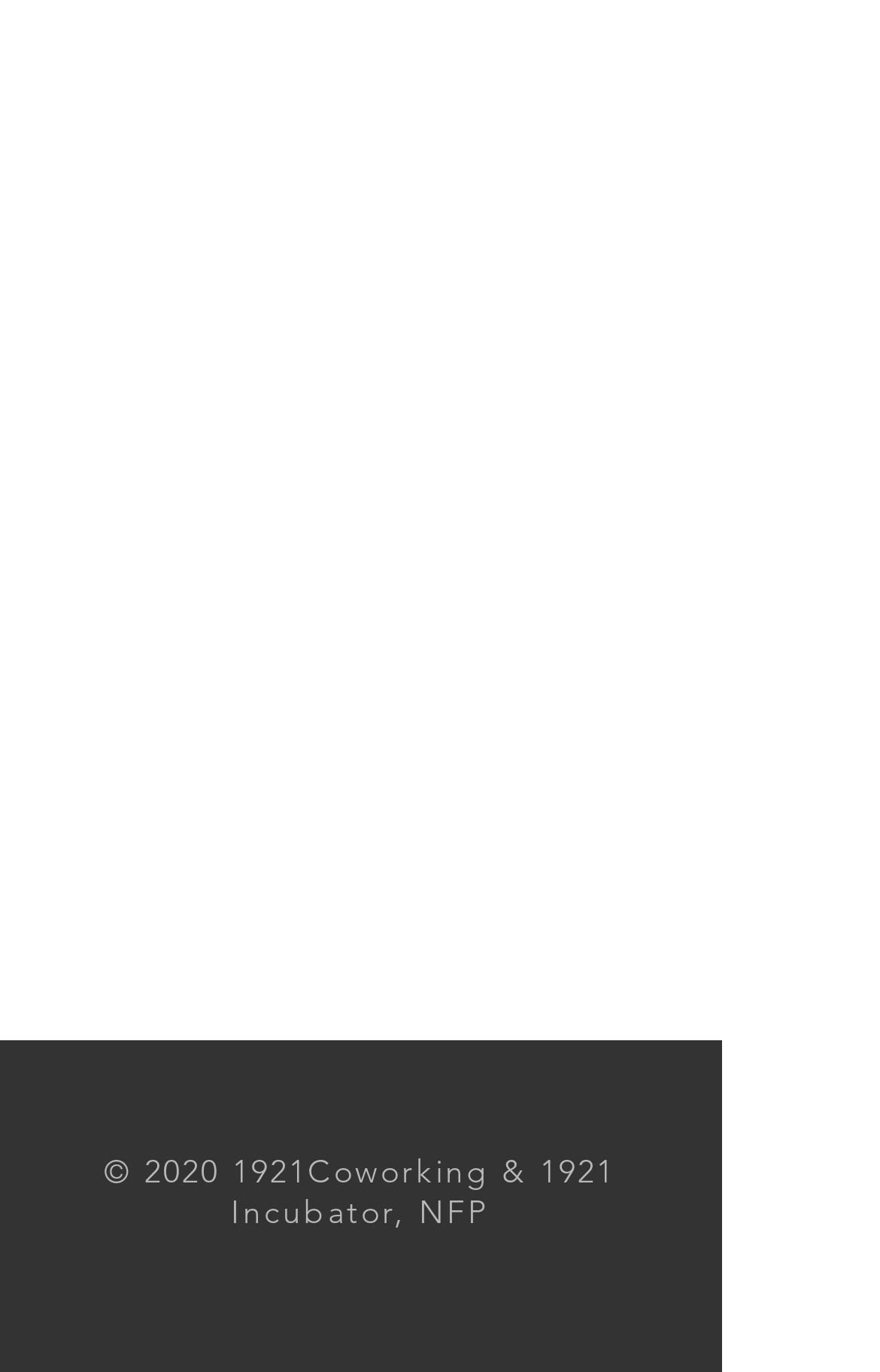What is the price of the Youth Sweatshirt Hoodie?
Answer the question in a detailed and comprehensive manner.

The price of the Youth Sweatshirt Hoodie can be found in the link element with the text 'The Youth Sweatshirt Hoodie Price $28.00' which is a child element of the group element with the text 'The Youth Sweatshirt Hoodie. New gallery'.